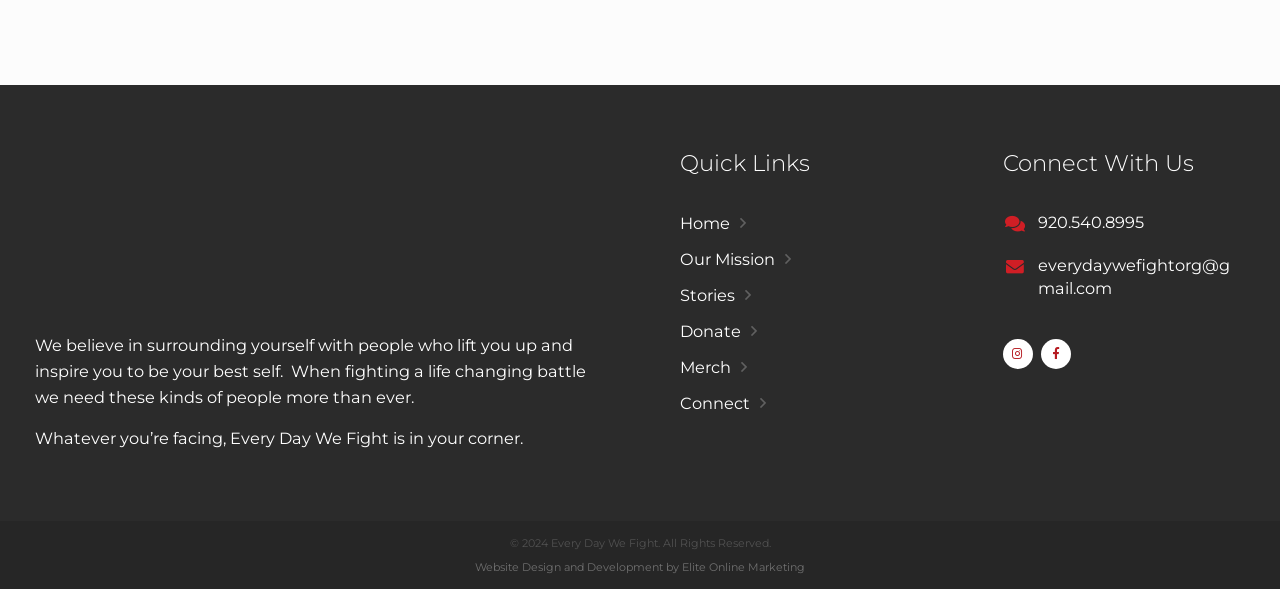Respond to the question below with a single word or phrase:
What is the organization's mission?

To support people in life-changing battles